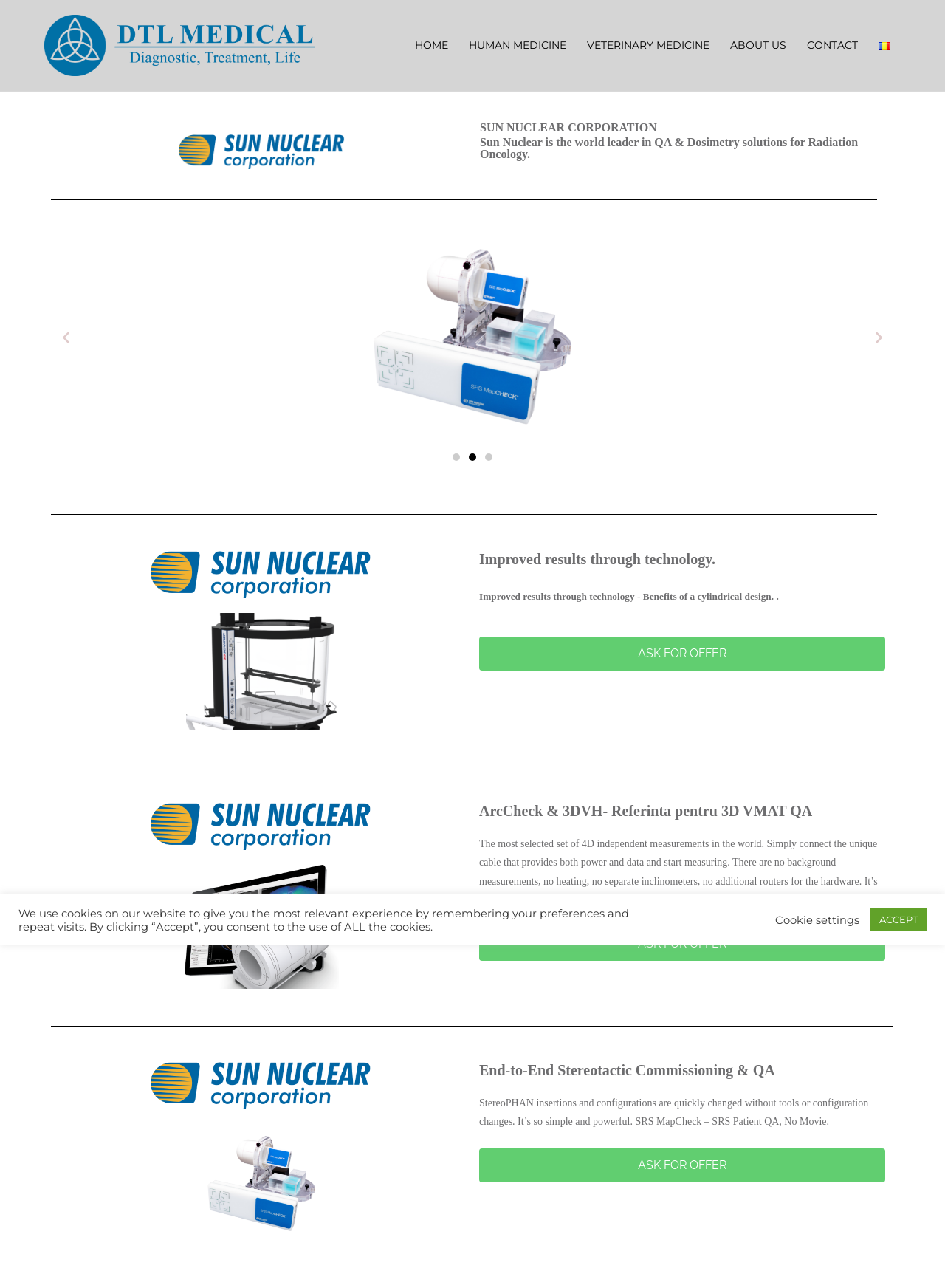Identify the bounding box coordinates for the region to click in order to carry out this instruction: "Go to home page". Provide the coordinates using four float numbers between 0 and 1, formatted as [left, top, right, bottom].

[0.439, 0.029, 0.474, 0.042]